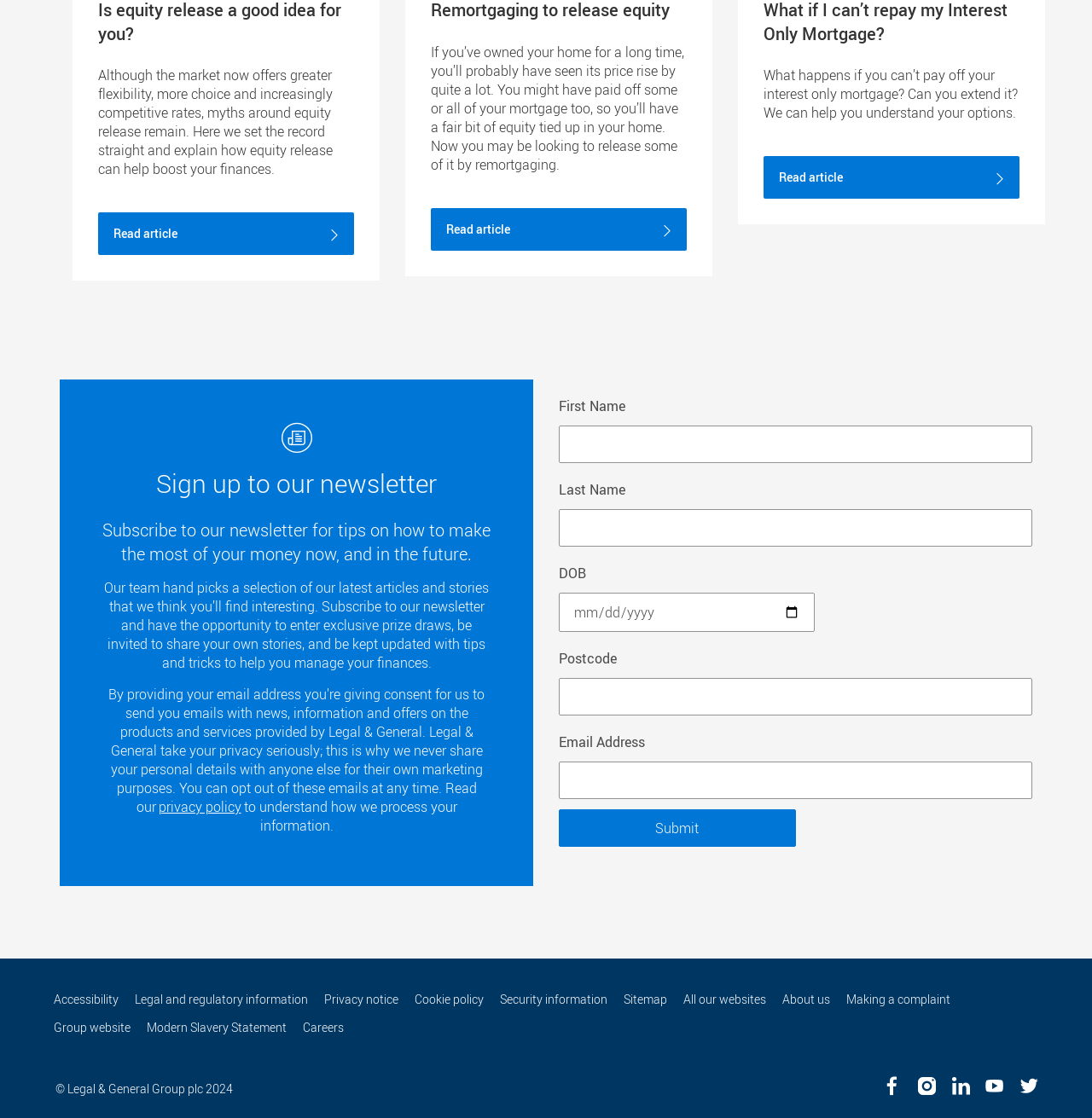Determine the bounding box coordinates for the region that must be clicked to execute the following instruction: "Get started".

None